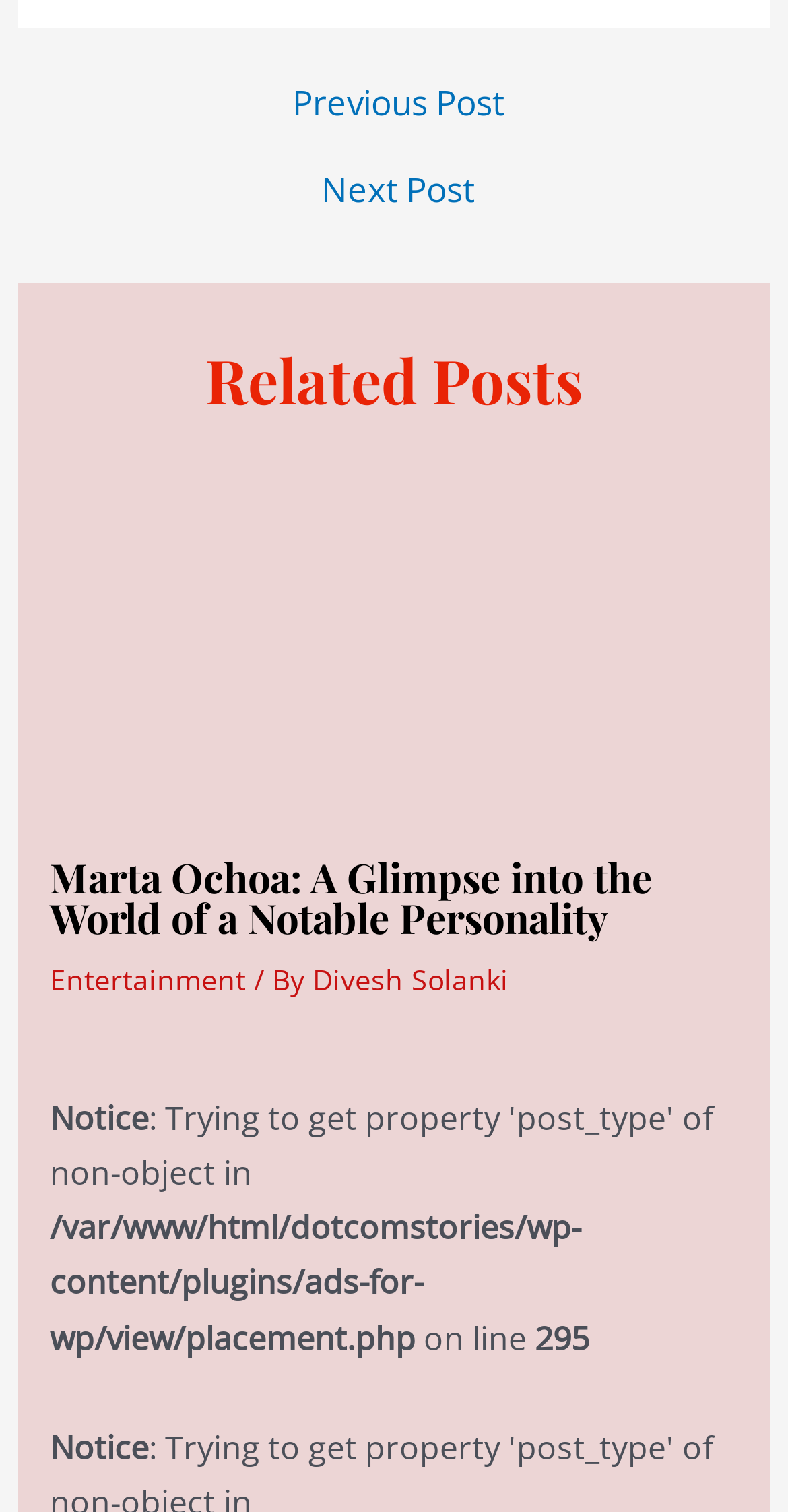What is the purpose of the 'Previous Post' and 'Next Post' links?
Offer a detailed and exhaustive answer to the question.

The 'Previous Post' and 'Next Post' links are located under the 'Post navigation' section, suggesting that their purpose is to allow users to navigate to previous or next posts, respectively.